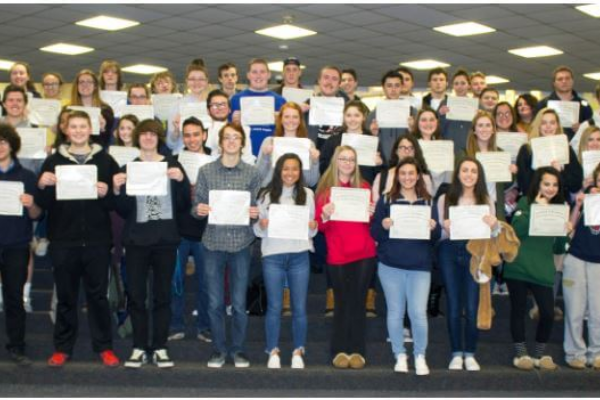Explain the contents of the image with as much detail as possible.

The image captures a group of students holding certificates, likely celebrating their achievements related to the John and Abigail Adams Scholarship. Standing in a tiered formation, each student displays a printed document, symbolizing their recognition as recipients of this merit-based scholarship designed to support Massachusetts residents pursuing undergraduate studies. The backdrop shows a well-lit auditorium or similar venue, contributing to a festive atmosphere. This scholarship honors the legacy of the U.S.'s second president and his wife, aiding students in accessing higher education without significant financial burdens. The moment reflects a collective achievement and embodies the value of educational opportunities available to dedicated students.